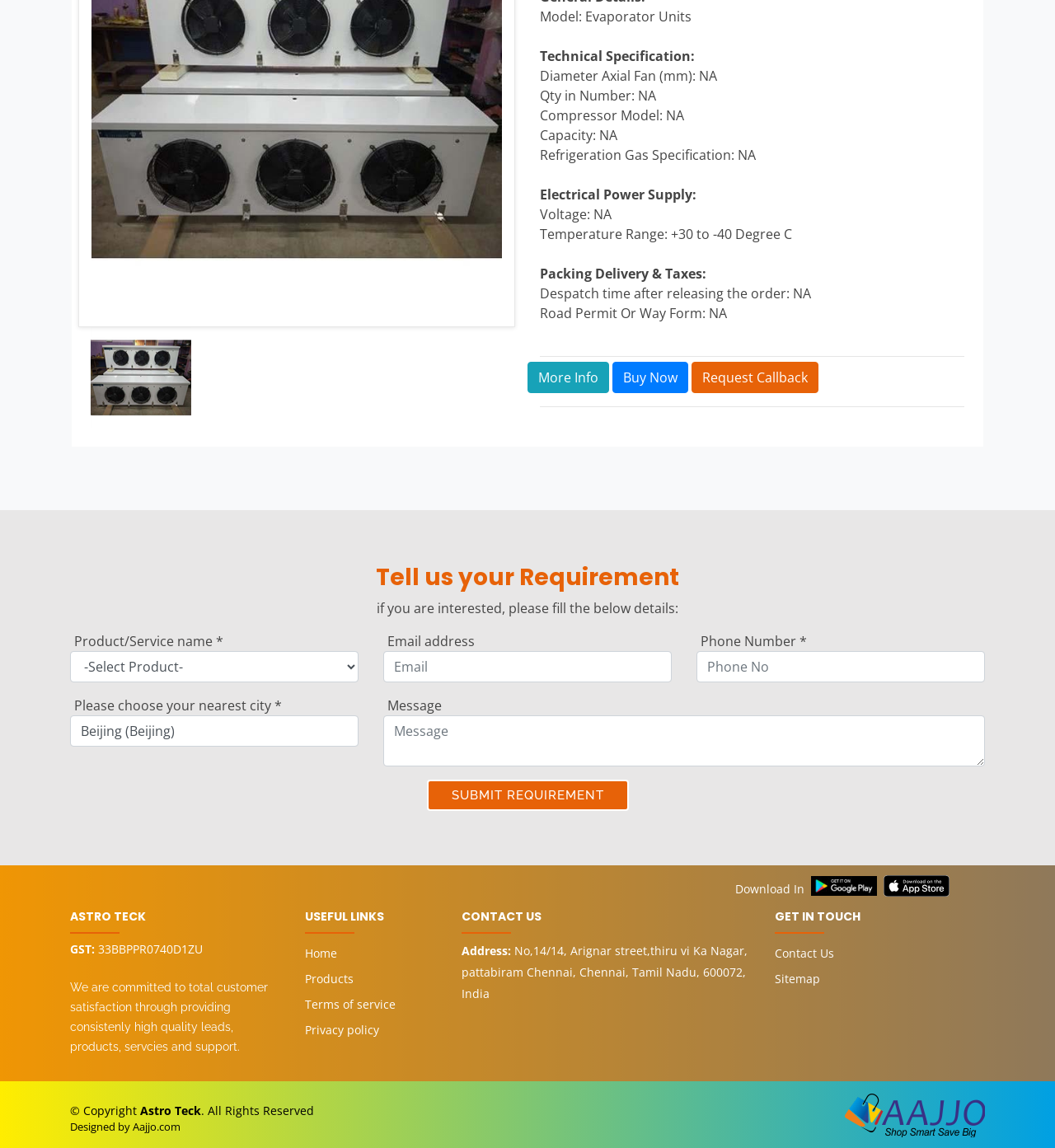What is the purpose of the 'SUBMIT REQUIREMENT' button? Look at the image and give a one-word or short phrase answer.

To submit a requirement